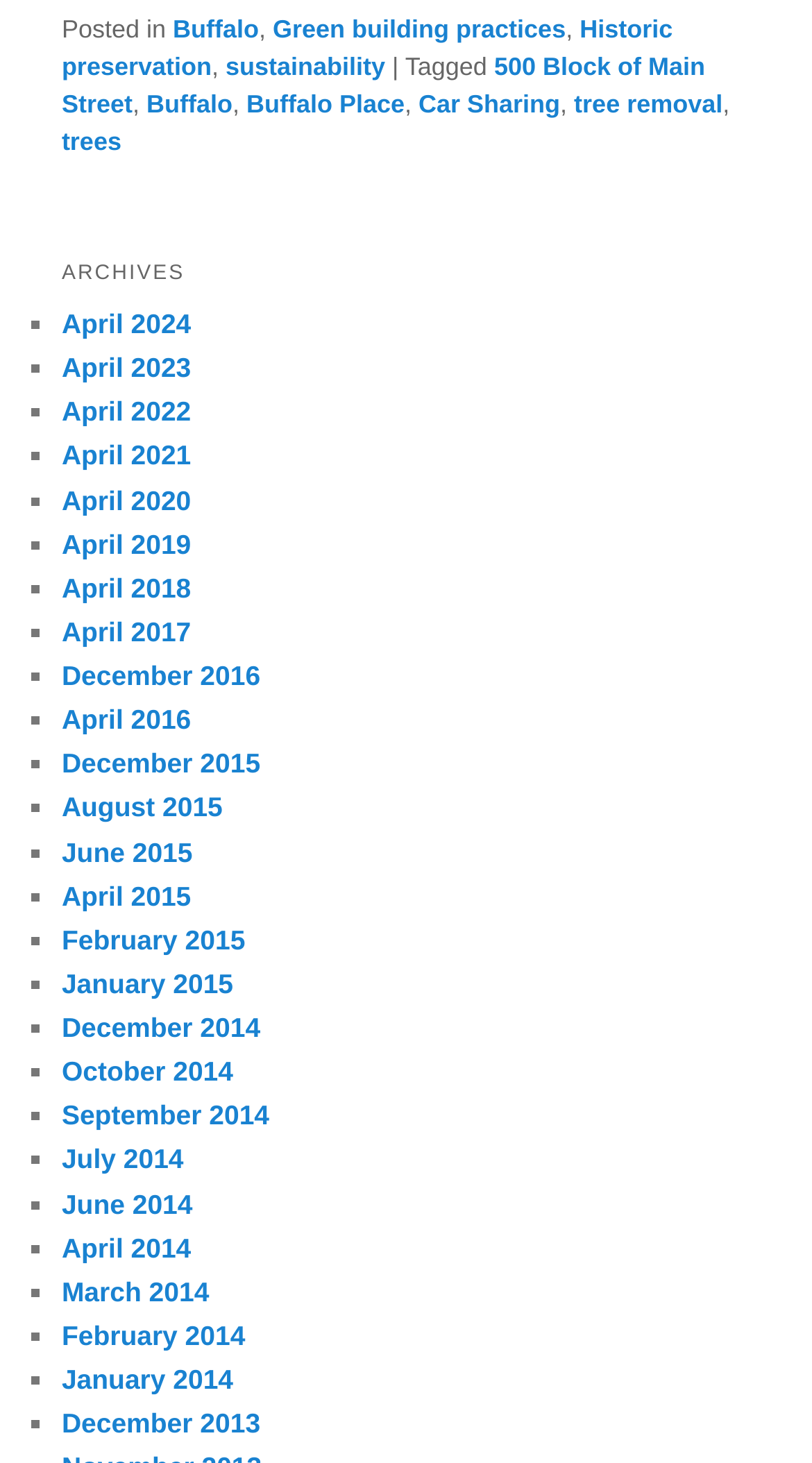How many months are listed in the archives?
Using the screenshot, give a one-word or short phrase answer.

24